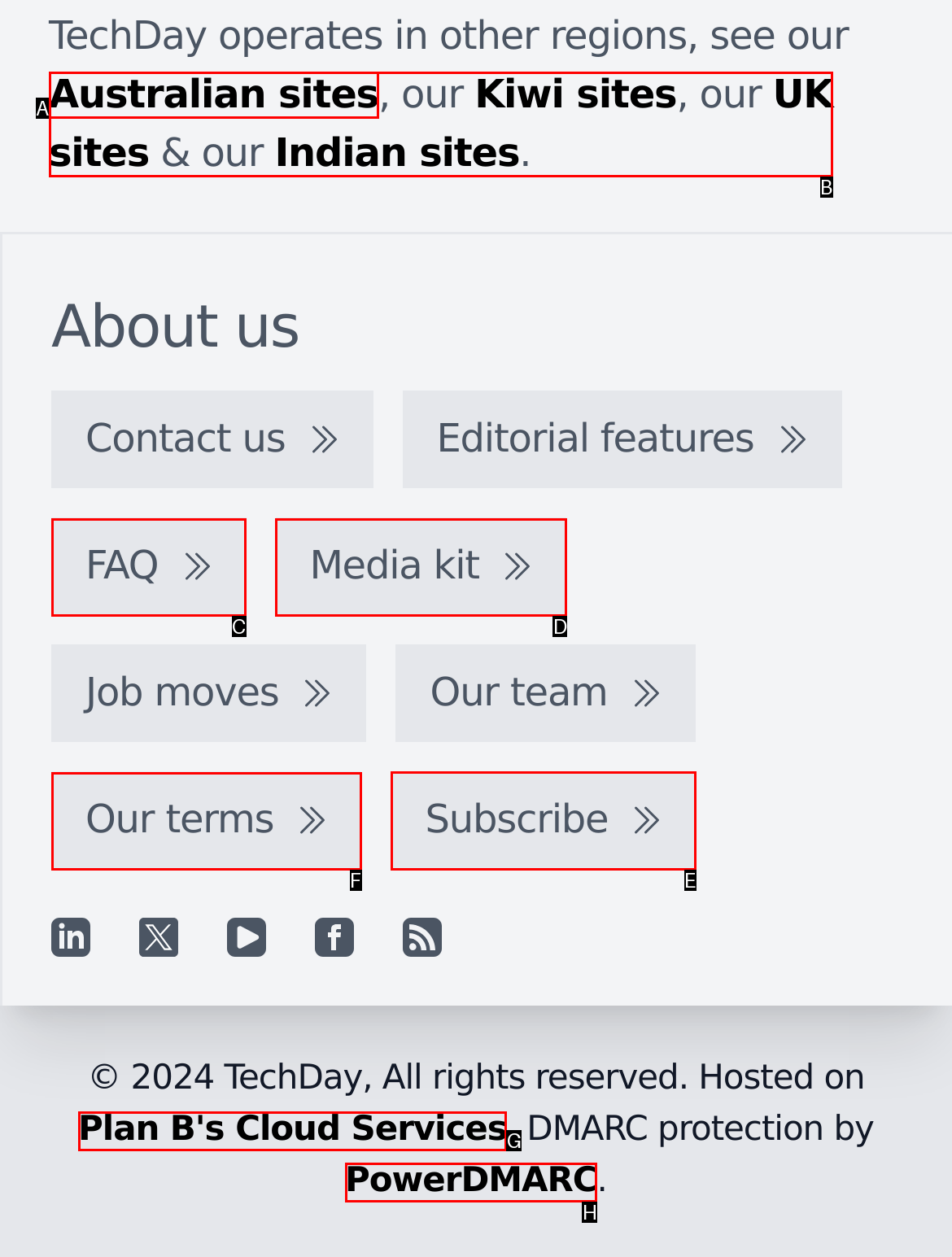To achieve the task: Subscribe, indicate the letter of the correct choice from the provided options.

E